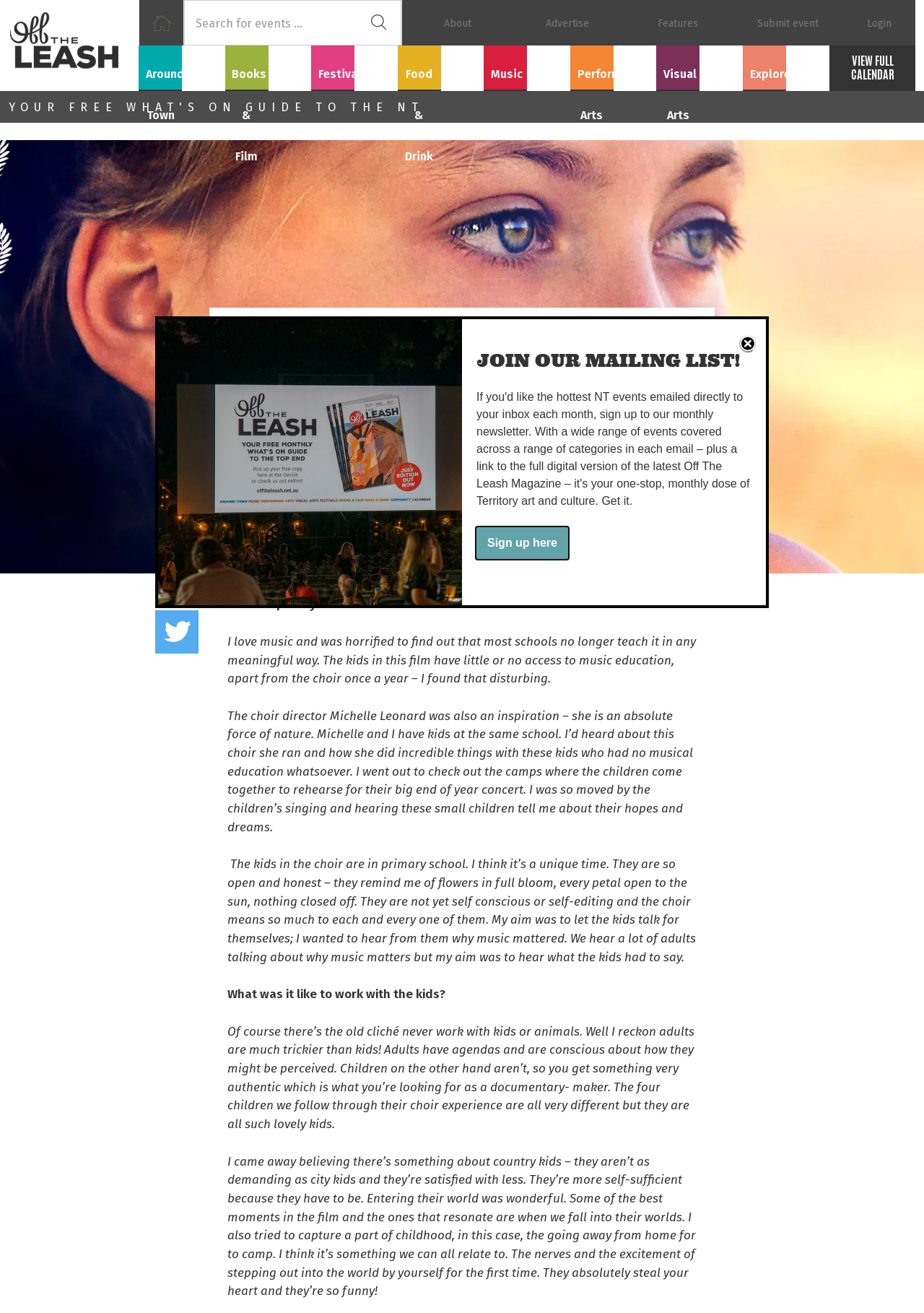Could you indicate the bounding box coordinates of the region to click in order to complete this instruction: "Read about Joan Pisack".

None